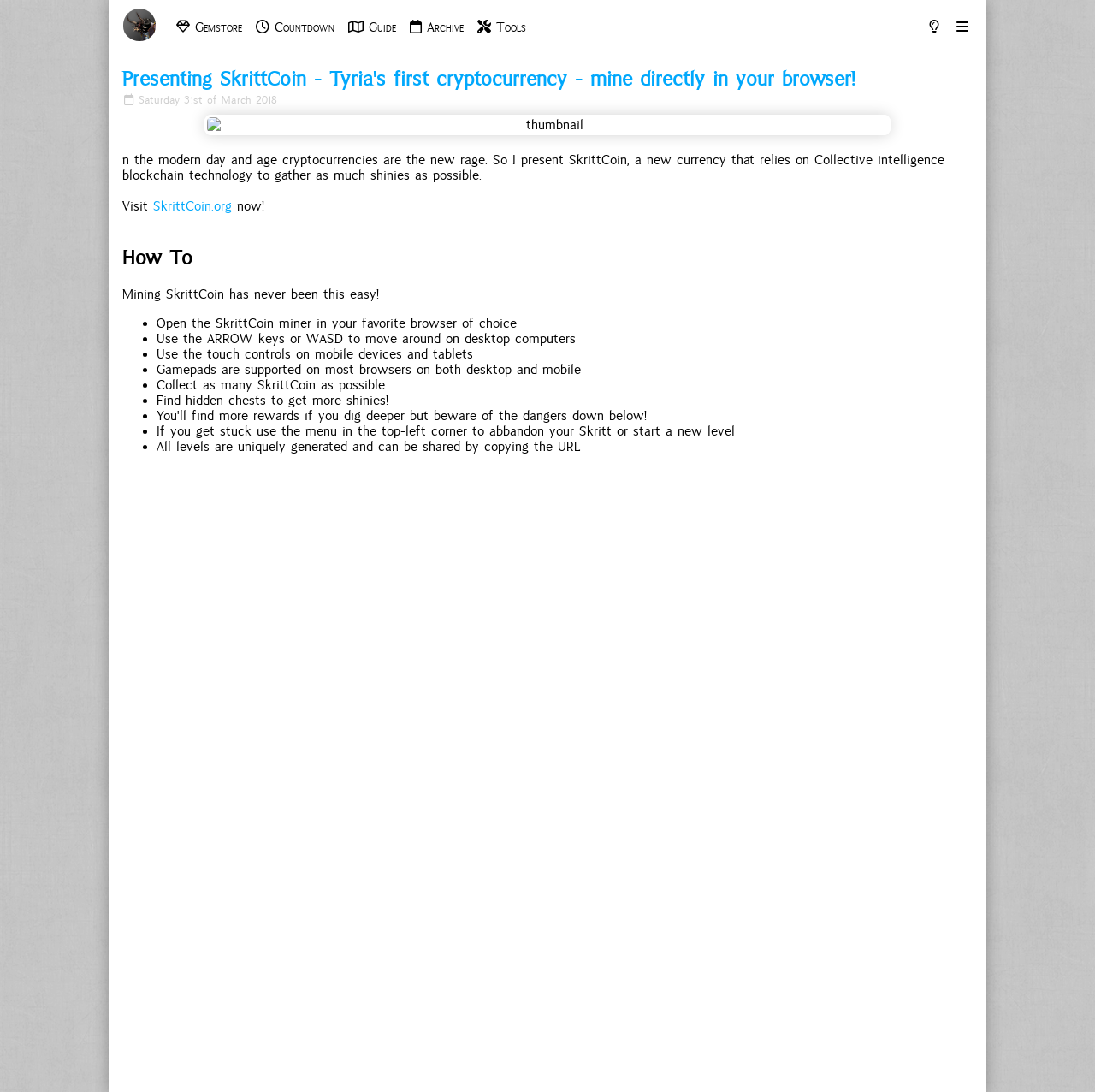Please identify the bounding box coordinates of the element that needs to be clicked to execute the following command: "Start mining SkrittCoin". Provide the bounding box using four float numbers between 0 and 1, formatted as [left, top, right, bottom].

[0.112, 0.262, 0.346, 0.276]